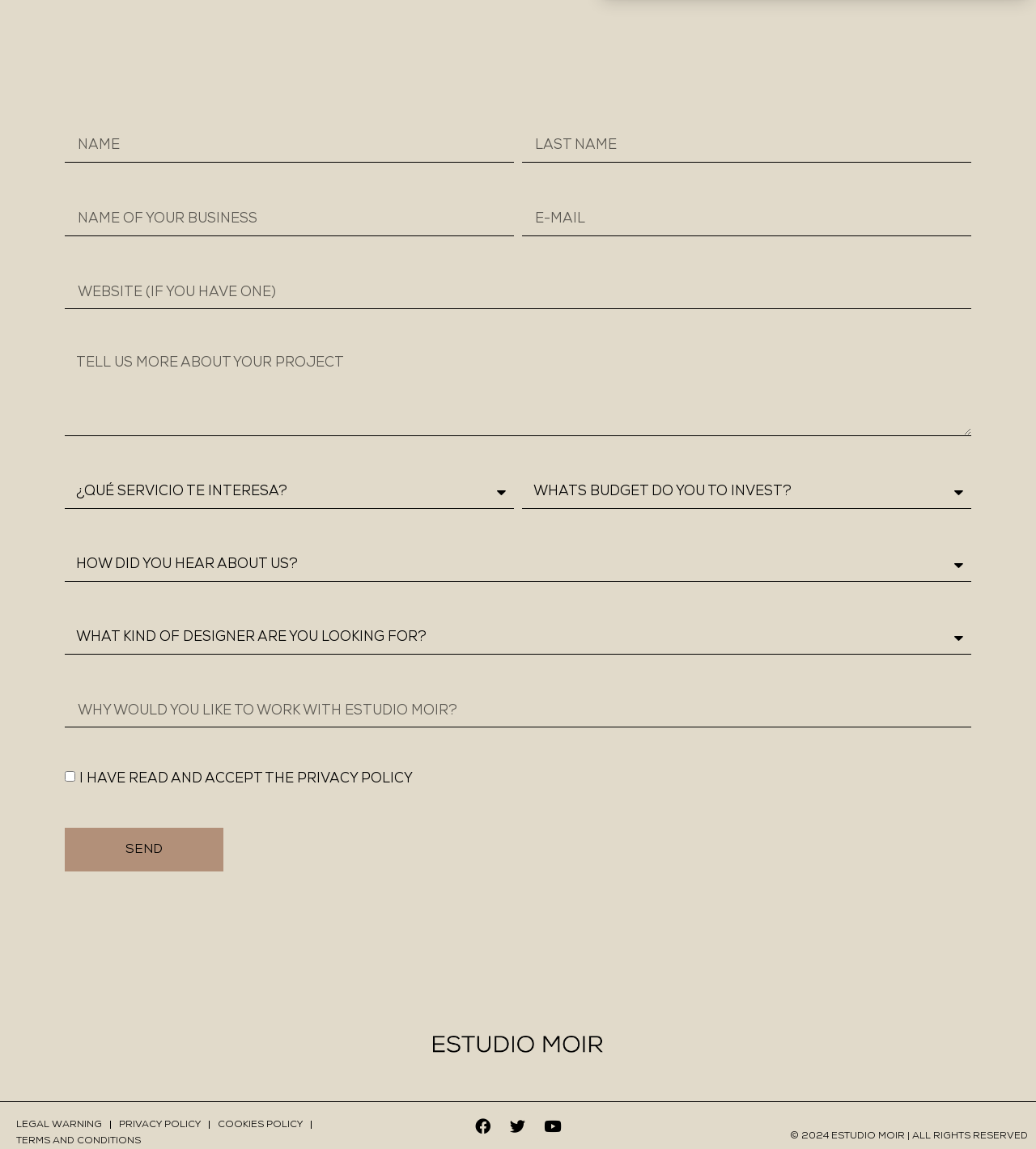Identify the bounding box coordinates of the clickable region to carry out the given instruction: "Search for a keyword".

None